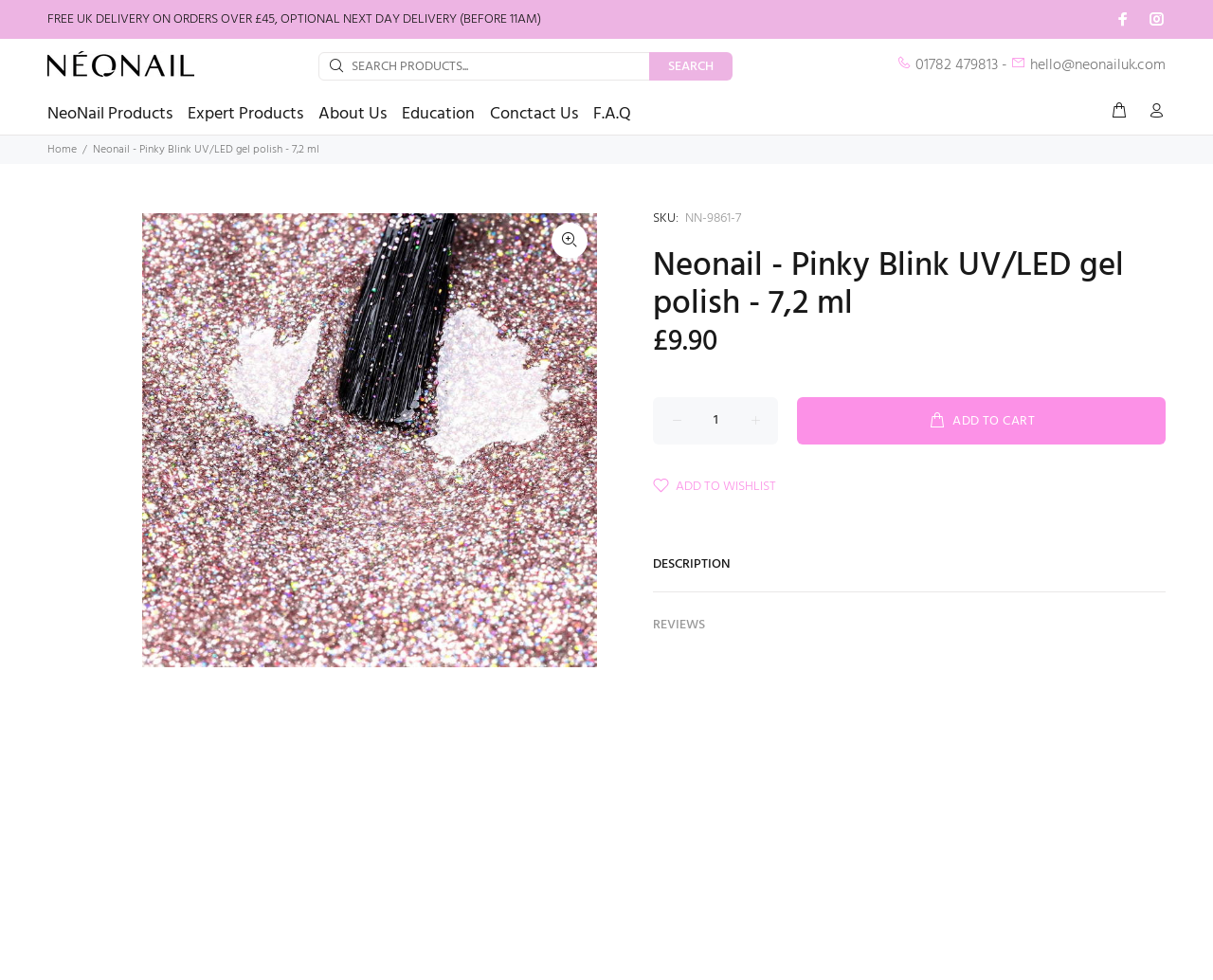Specify the bounding box coordinates of the area to click in order to execute this command: 'Go to the 'NeoNail Products' page'. The coordinates should consist of four float numbers ranging from 0 to 1, and should be formatted as [left, top, right, bottom].

[0.039, 0.095, 0.148, 0.137]